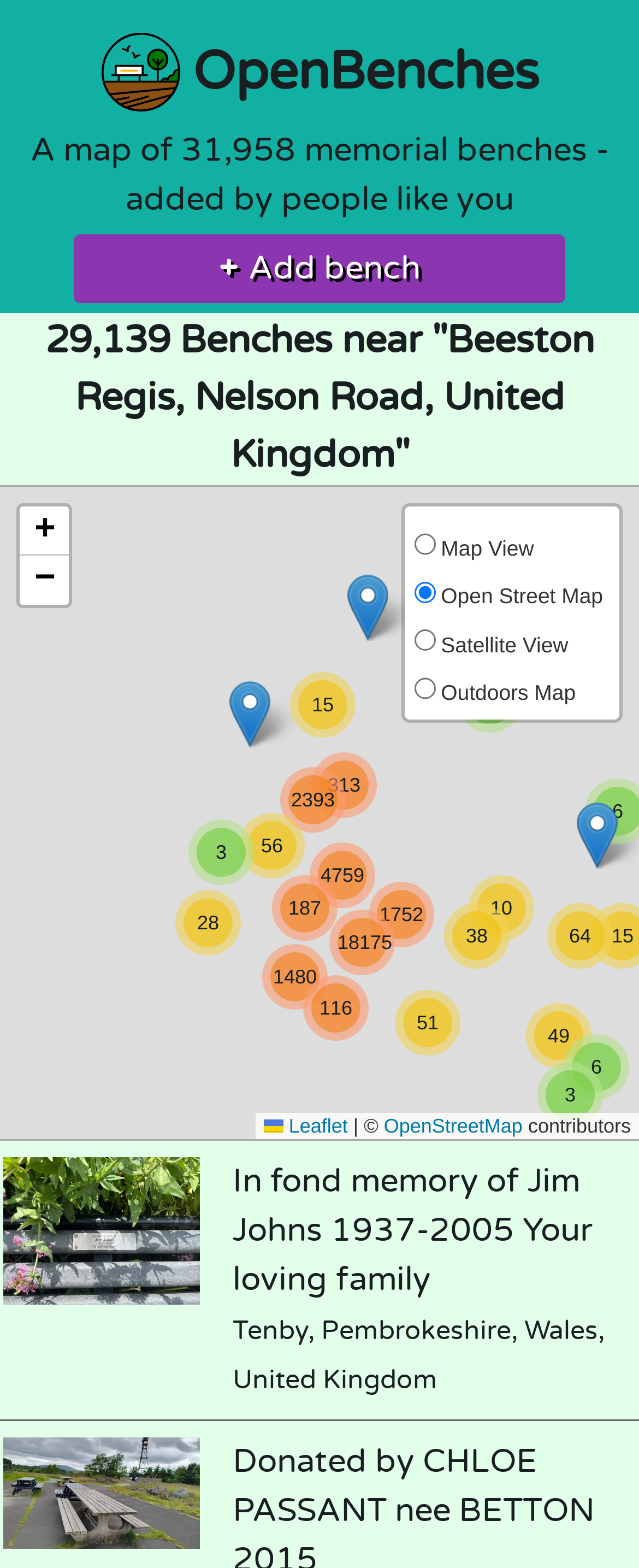Show the bounding box coordinates for the HTML element described as: "+ Add bench".

[0.115, 0.149, 0.885, 0.193]